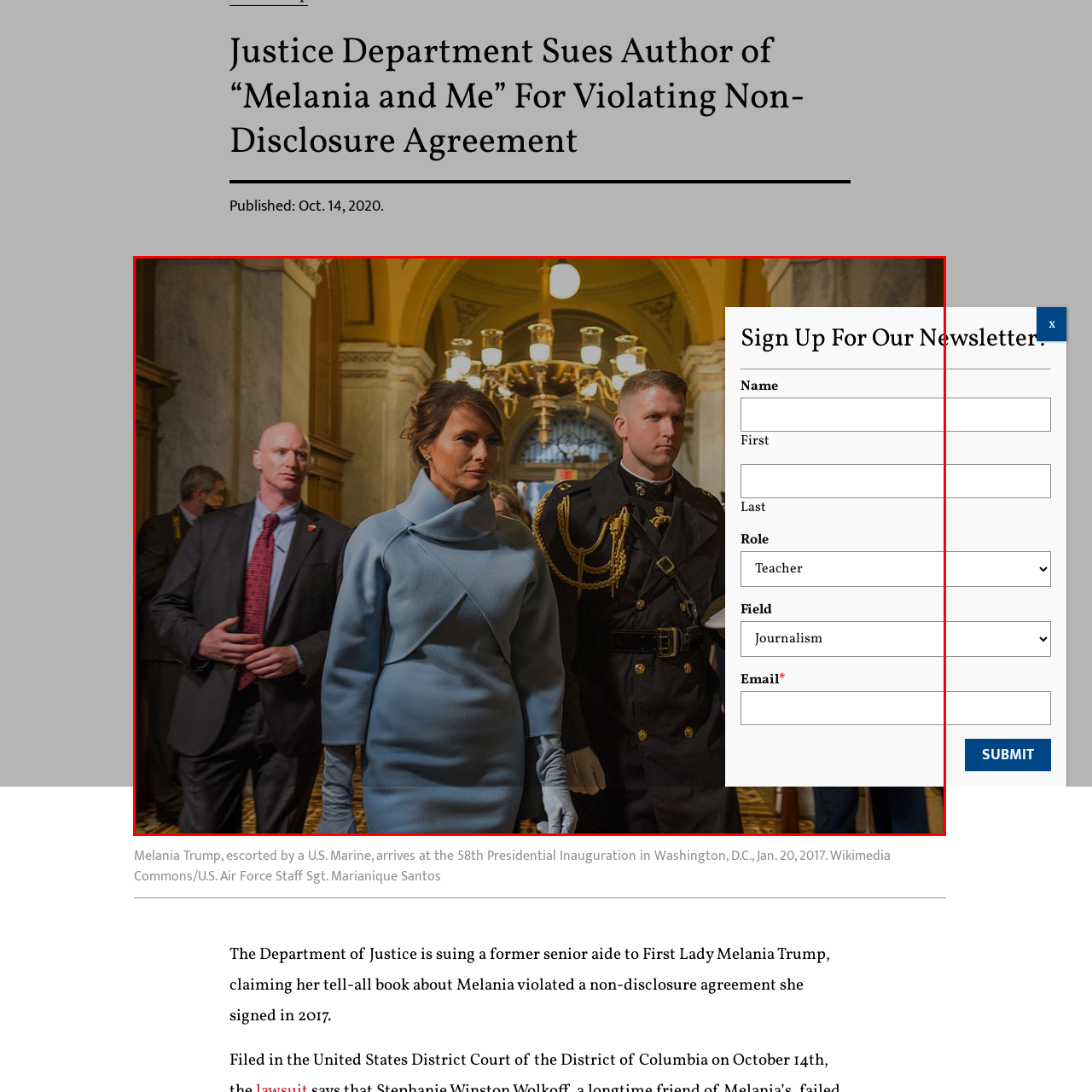What is the occasion depicted in the image?
Focus on the section marked by the red bounding box and elaborate on the question as thoroughly as possible.

The image captures Melania Trump attending a significant event, which is the 58th Presidential Inauguration held on January 20, 2017, where she played a prominent role in welcoming guests and participating in inaugural activities.